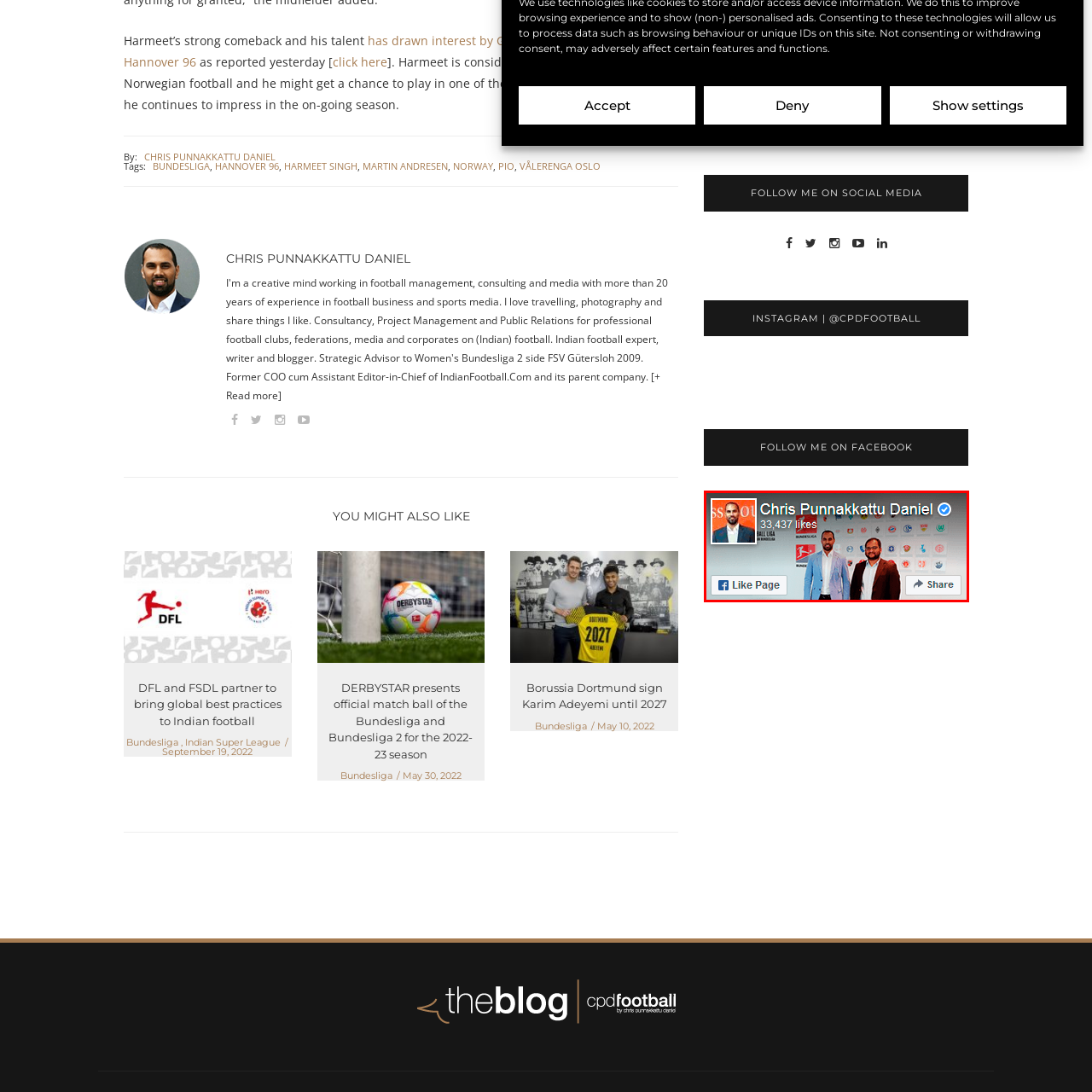Look at the image segment within the red box, What do the logos in the background represent? Give a brief response in one word or phrase.

Football organizations